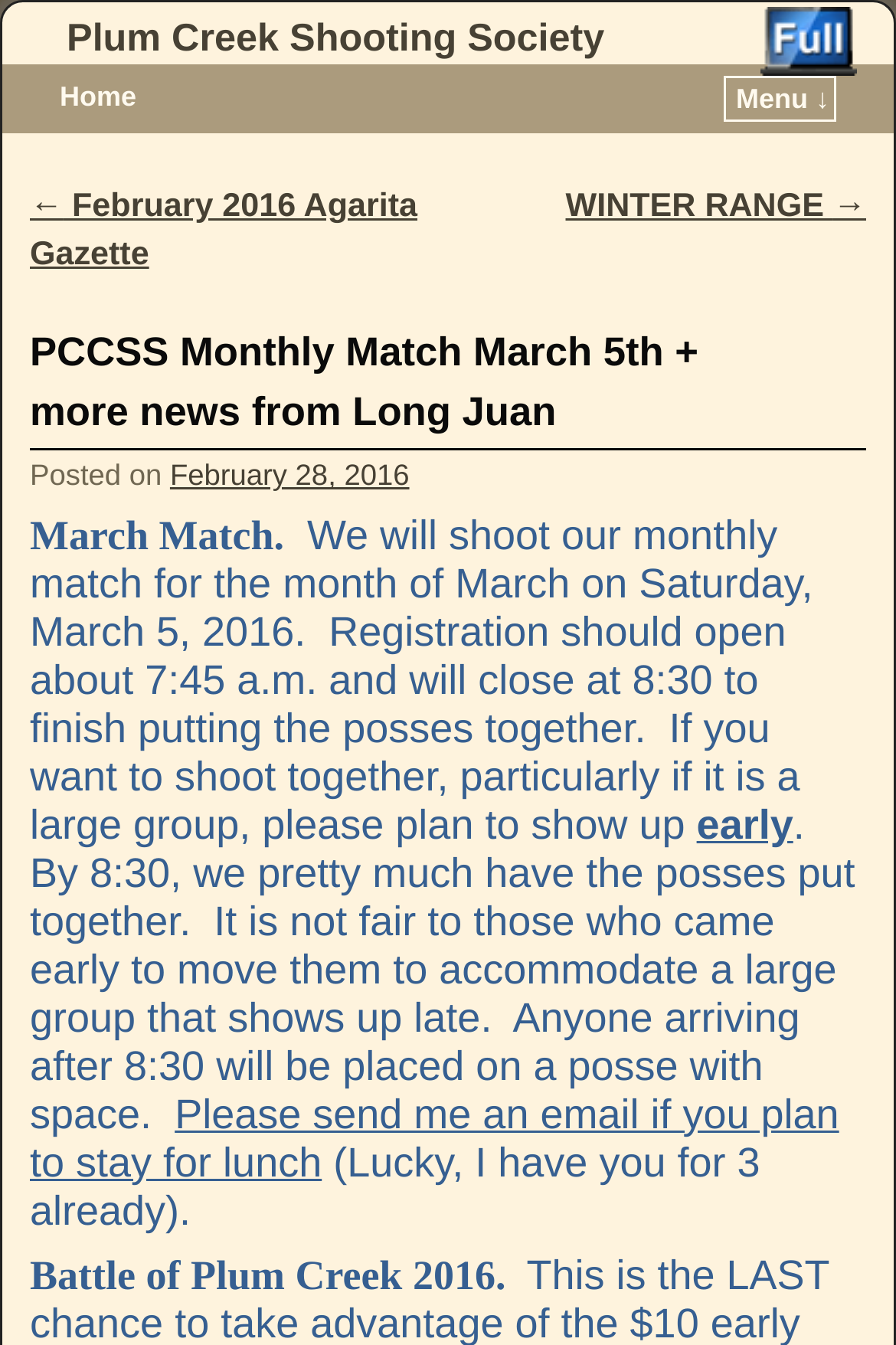Describe all the significant parts and information present on the webpage.

The webpage is about the Plum Creek Shooting Society, with a focus on their monthly match event. At the top, there is a heading with the society's name, accompanied by a link to the same. To the right of this heading, there is a link labeled "full" with an associated image.

Below this, there are links to navigate to different parts of the webpage, including "Home" and "Menu ↓". Further down, there are links to skip to primary and secondary content.

The main content of the webpage is divided into sections. The first section has a heading that reads "PCCSS Monthly Match March 5th + more news from Long Juan". Below this, there is a subheading with the date "February 28, 2016". The main text in this section describes the upcoming monthly match event, including the date, time, and registration details.

To the right of this section, there are links to navigate to previous and next posts, labeled "← February 2016 Agarita Gazette" and "WINTER RANGE →", respectively.

The webpage also contains several paragraphs of text, including information about the match event, a request to send an email to confirm attendance for lunch, and a mention of the "Battle of Plum Creek 2016" event.